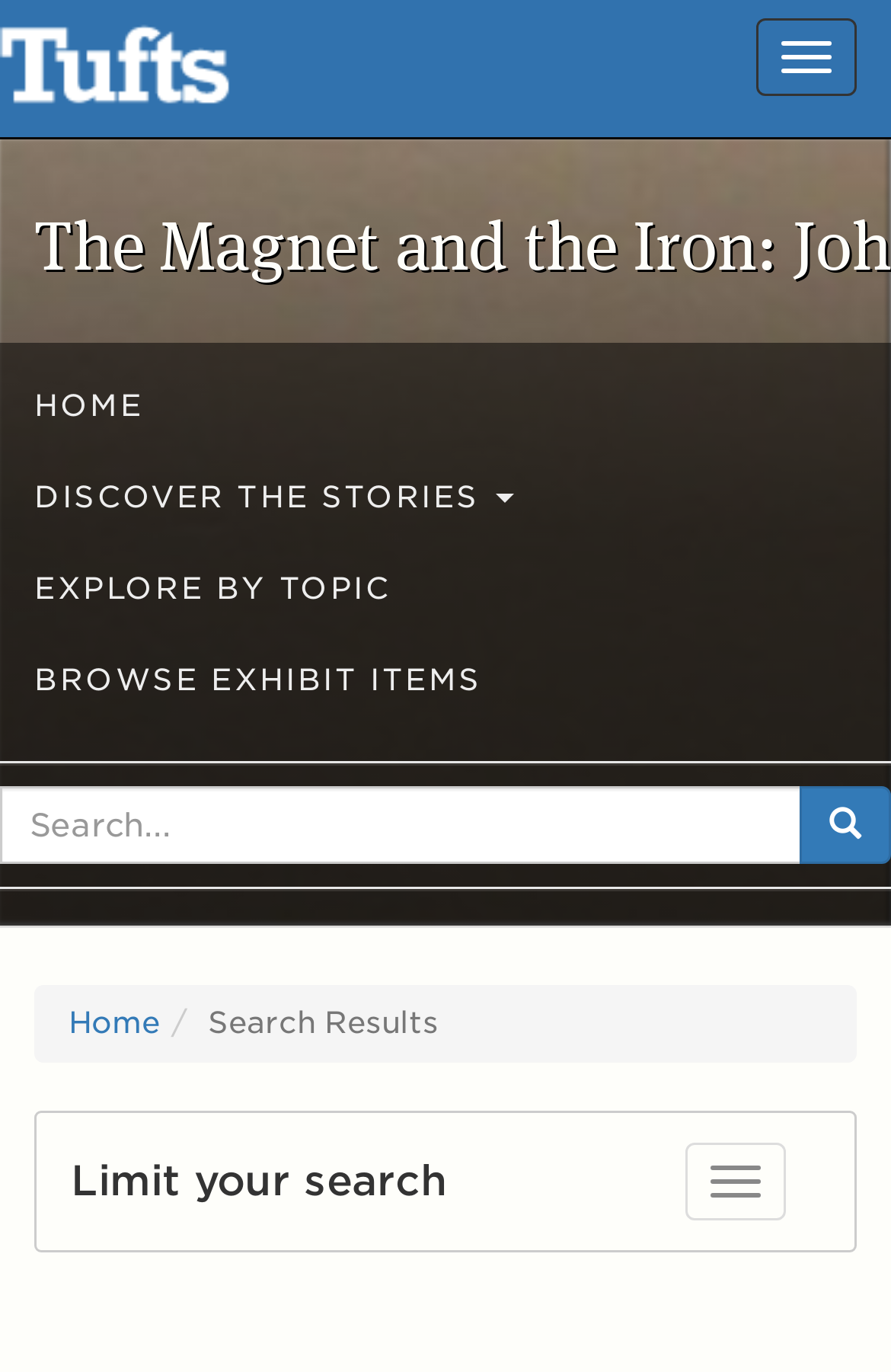Answer this question in one word or a short phrase: What is the text above the search box?

Search Results